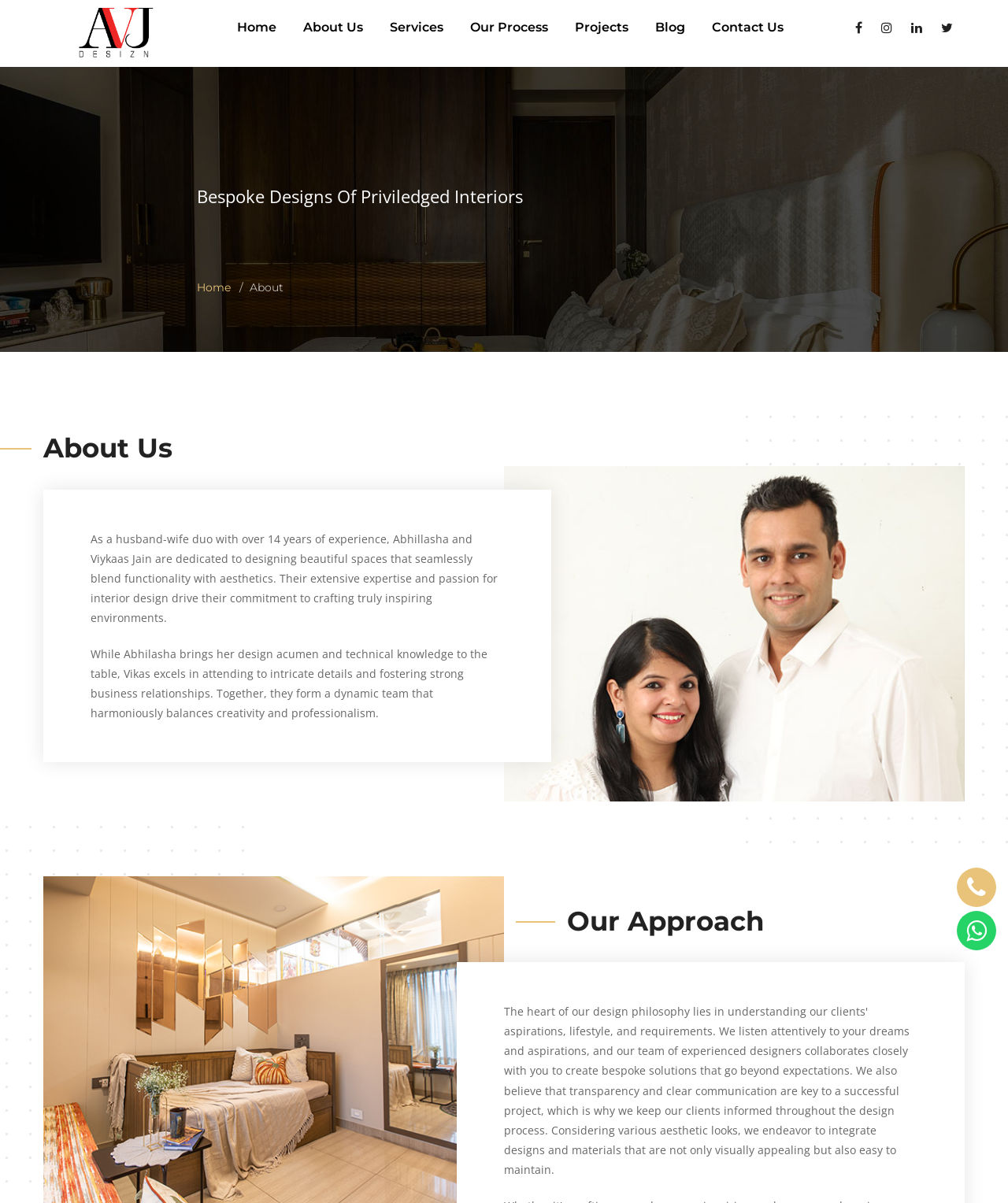Identify the bounding box of the HTML element described as: "Contact Us".

[0.706, 0.003, 0.777, 0.043]